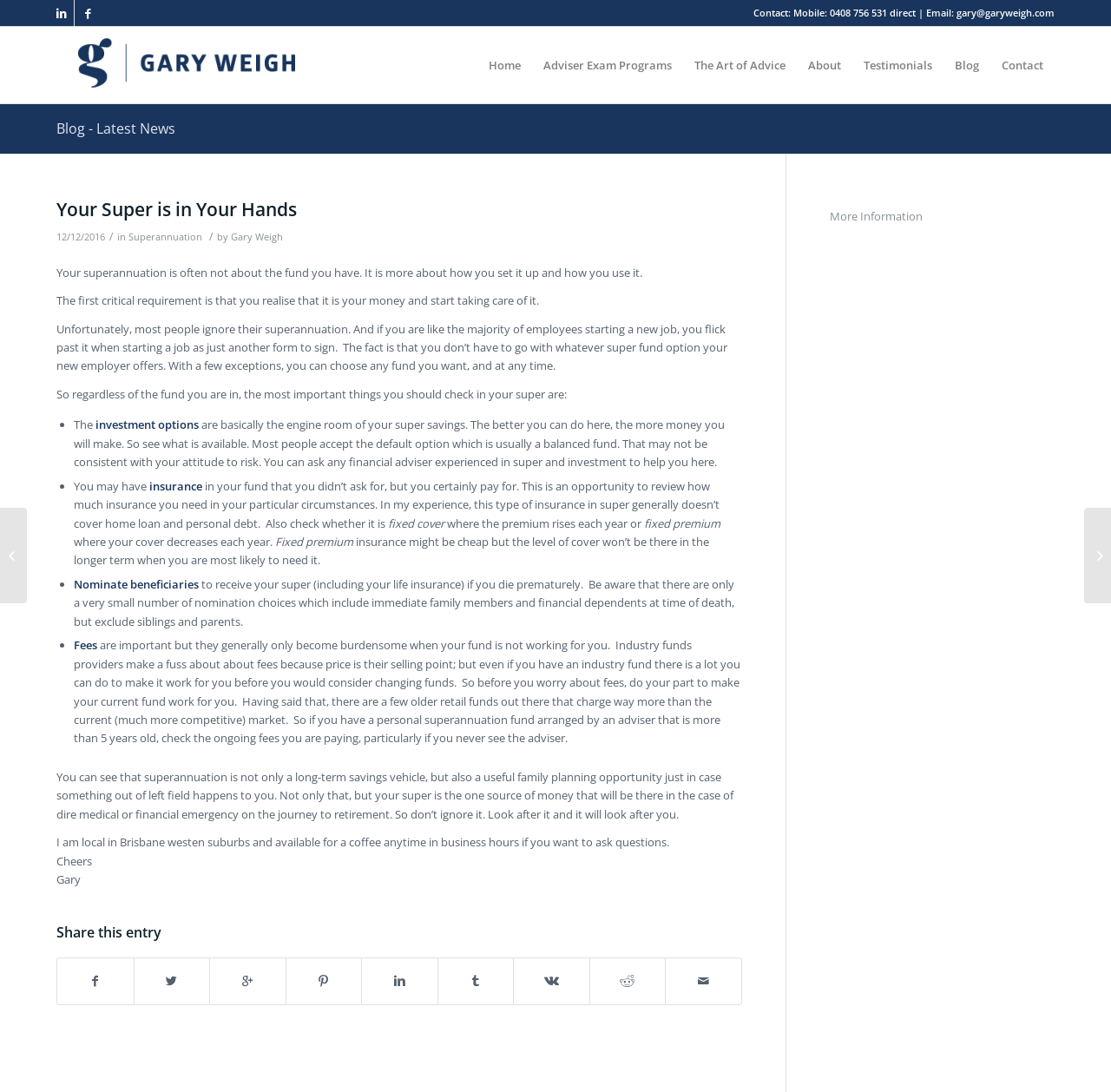Please provide the main heading of the webpage content.

Your Super is in Your Hands